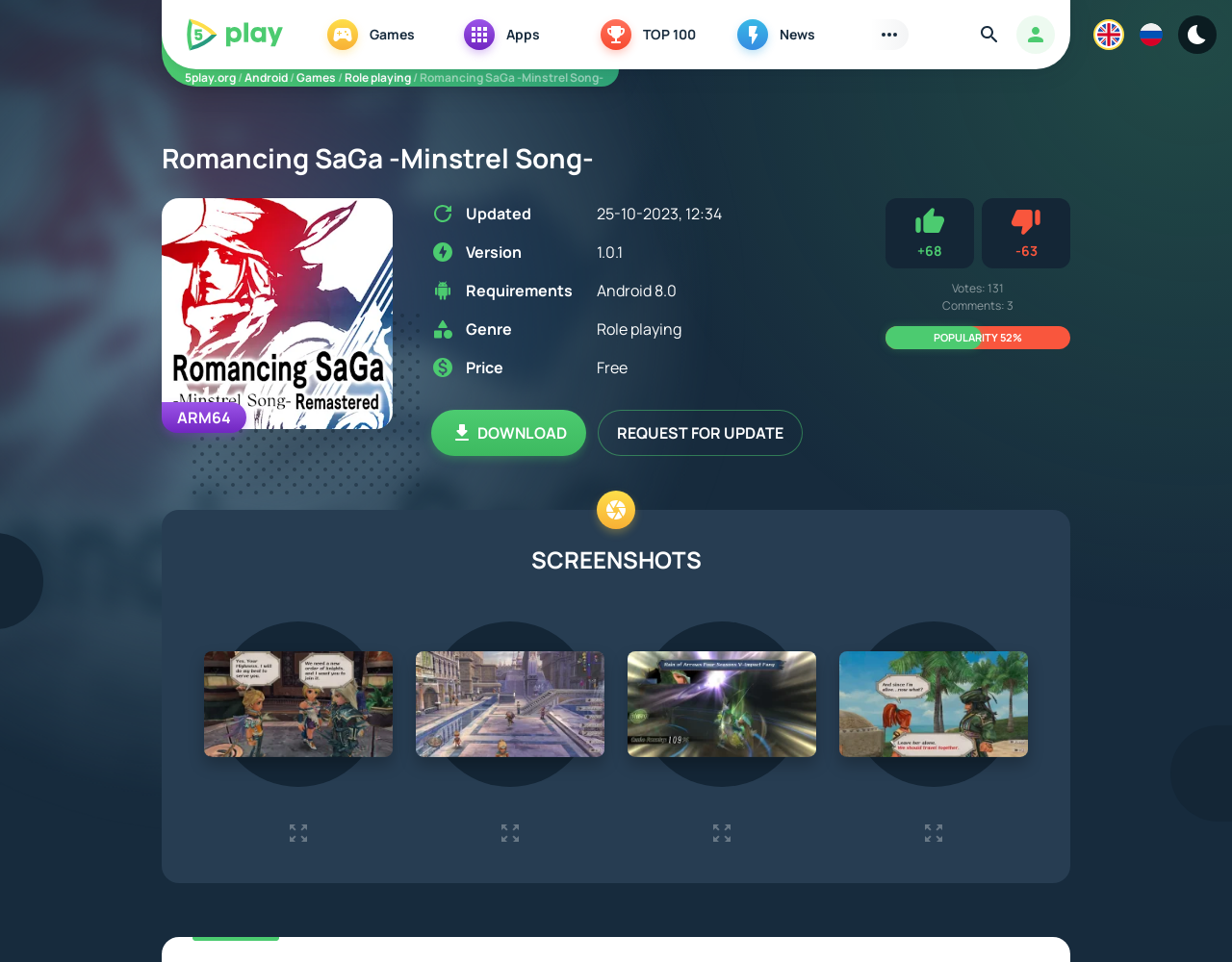Please find the bounding box coordinates of the clickable region needed to complete the following instruction: "Click on the 5play link". The bounding box coordinates must consist of four float numbers between 0 and 1, i.e., [left, top, right, bottom].

[0.144, 0.016, 0.238, 0.056]